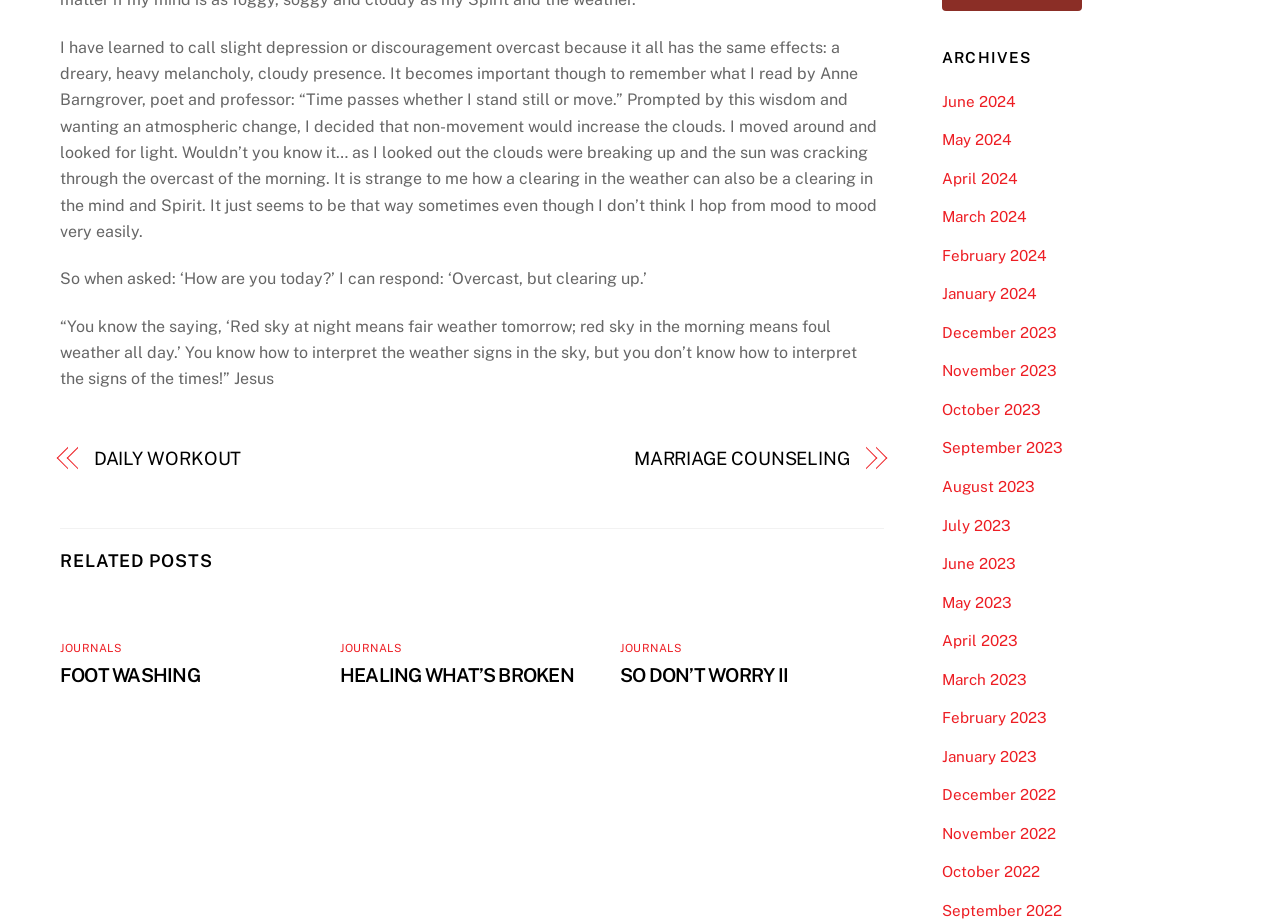Provide the bounding box coordinates in the format (top-left x, top-left y, bottom-right x, bottom-right y). All values are floating point numbers between 0 and 1. Determine the bounding box coordinate of the UI element described as: Journals

[0.047, 0.696, 0.096, 0.711]